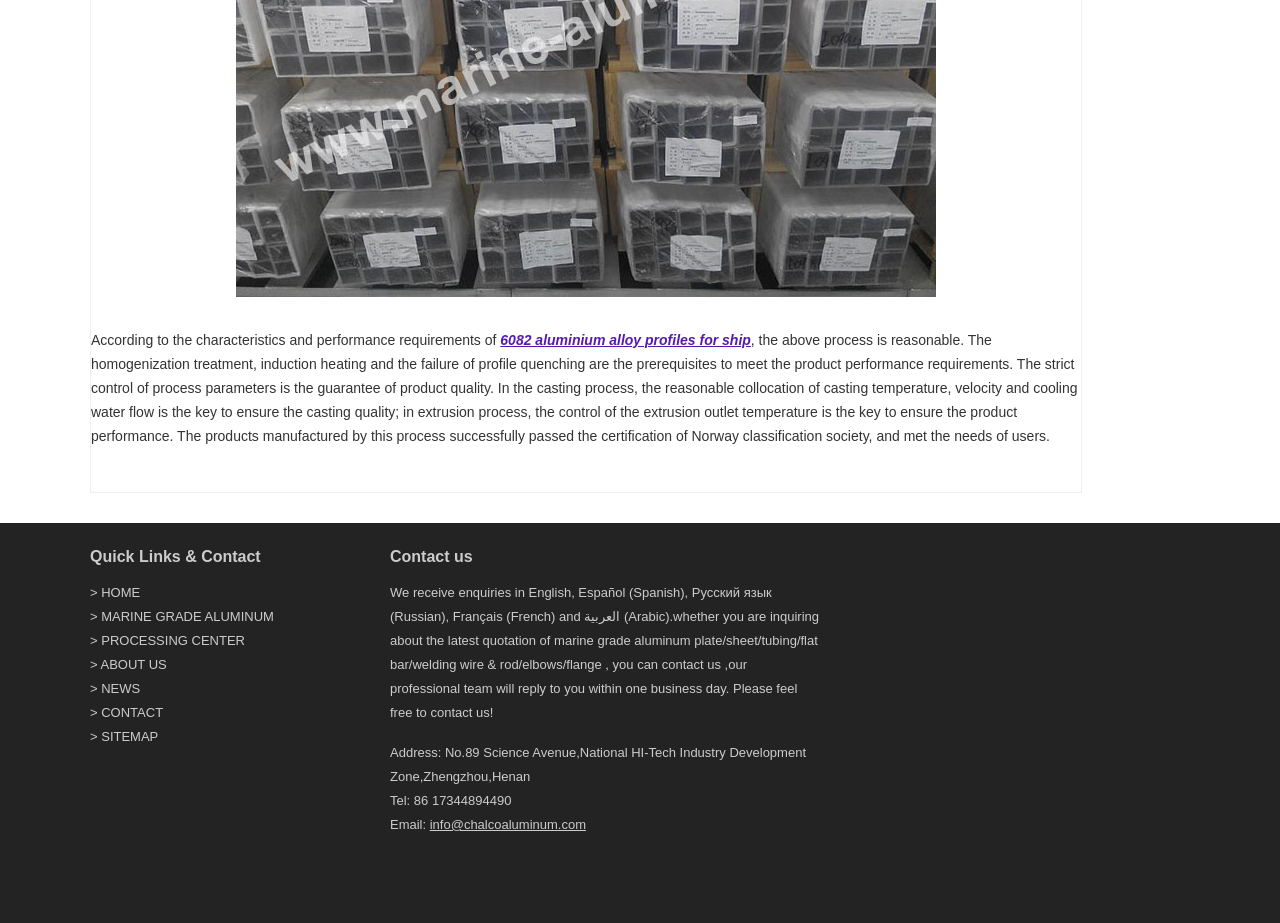Please identify the bounding box coordinates of the clickable area that will fulfill the following instruction: "Go to the HOME page". The coordinates should be in the format of four float numbers between 0 and 1, i.e., [left, top, right, bottom].

[0.079, 0.634, 0.11, 0.65]